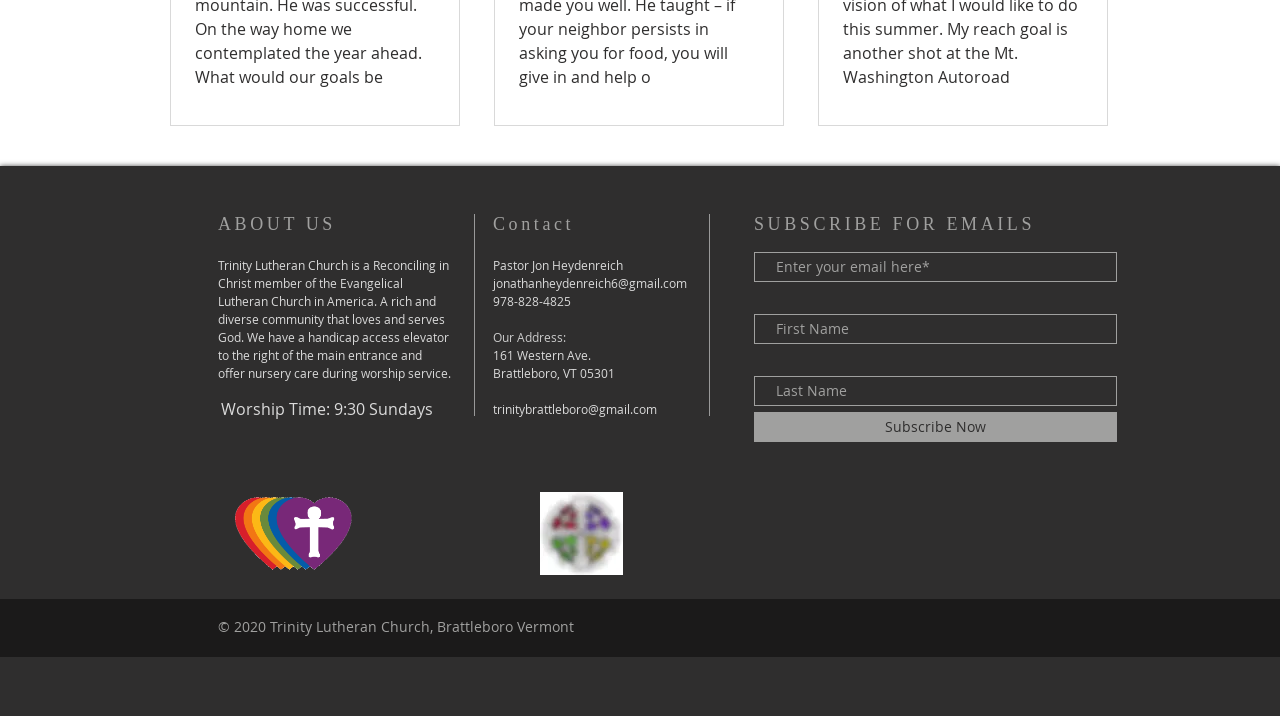What is the church's address?
Answer the question using a single word or phrase, according to the image.

161 Western Ave., Brattleboro, VT 05301